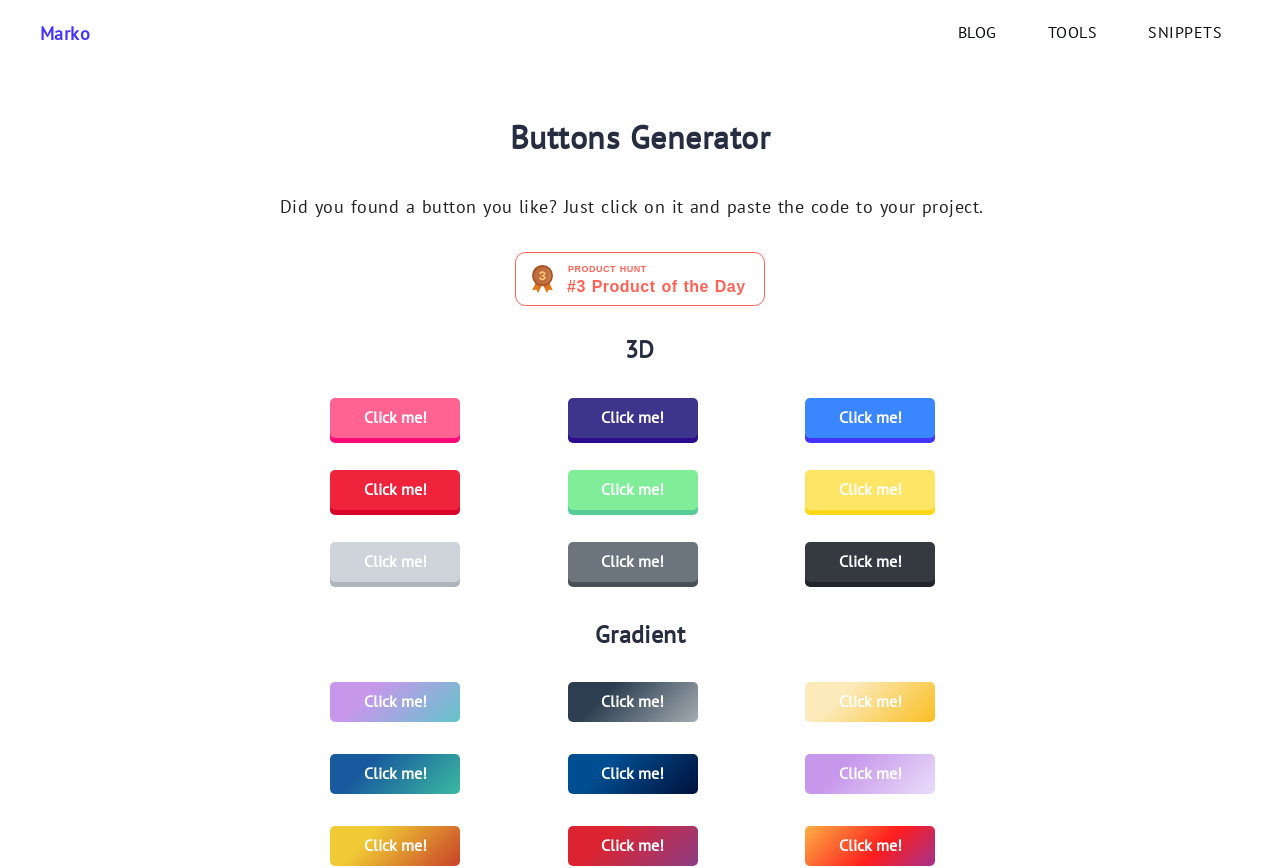Refer to the screenshot and give an in-depth answer to this question: What is the purpose of this webpage?

Based on the webpage's content, it appears to be a buttons generator, allowing users to select and copy button codes for their projects. The presence of various button styles and categories, such as 3D and Gradient, suggests that the webpage is designed to provide a range of button options for users.